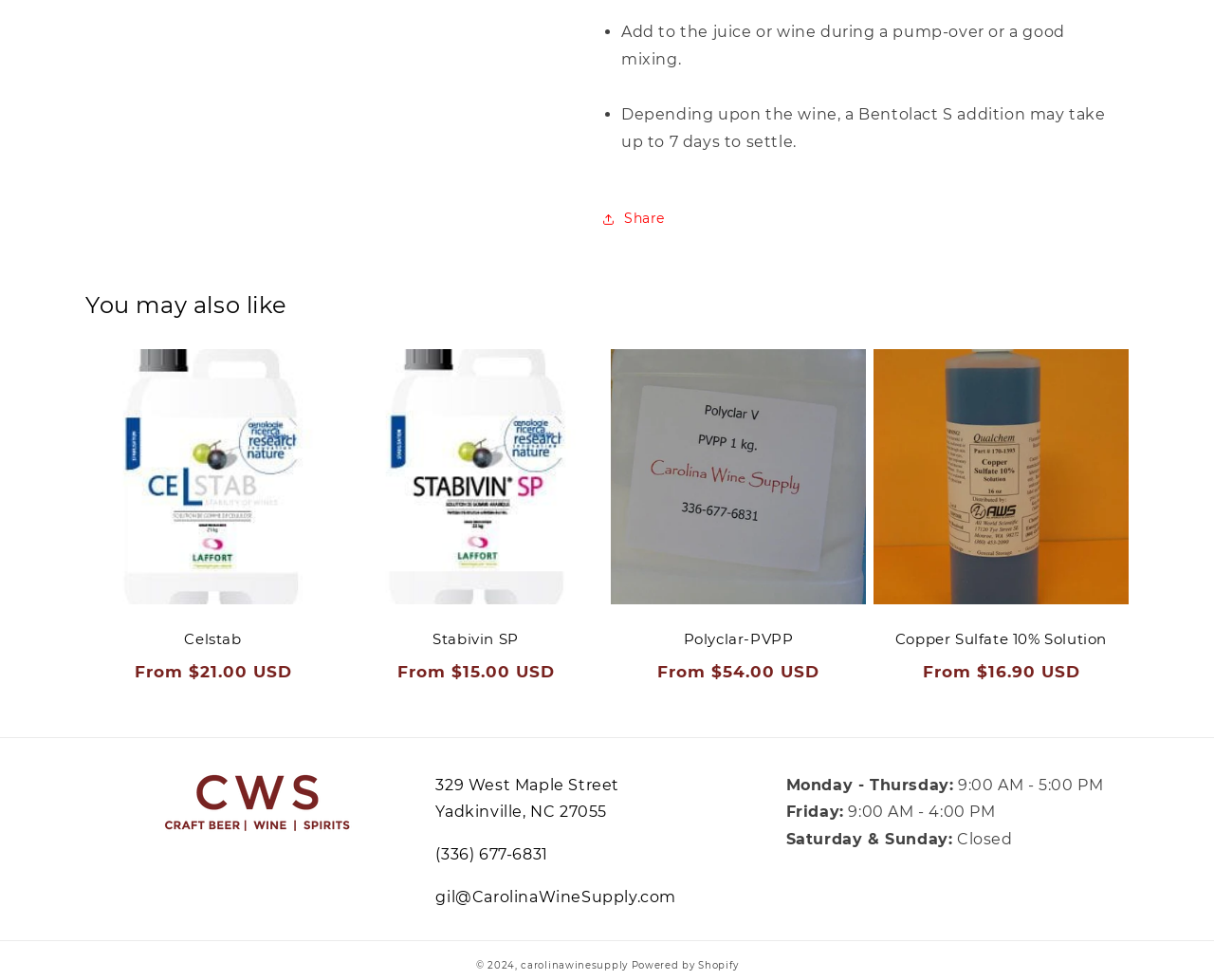Find the bounding box coordinates for the UI element that matches this description: "Stabivin SP".

[0.302, 0.642, 0.481, 0.661]